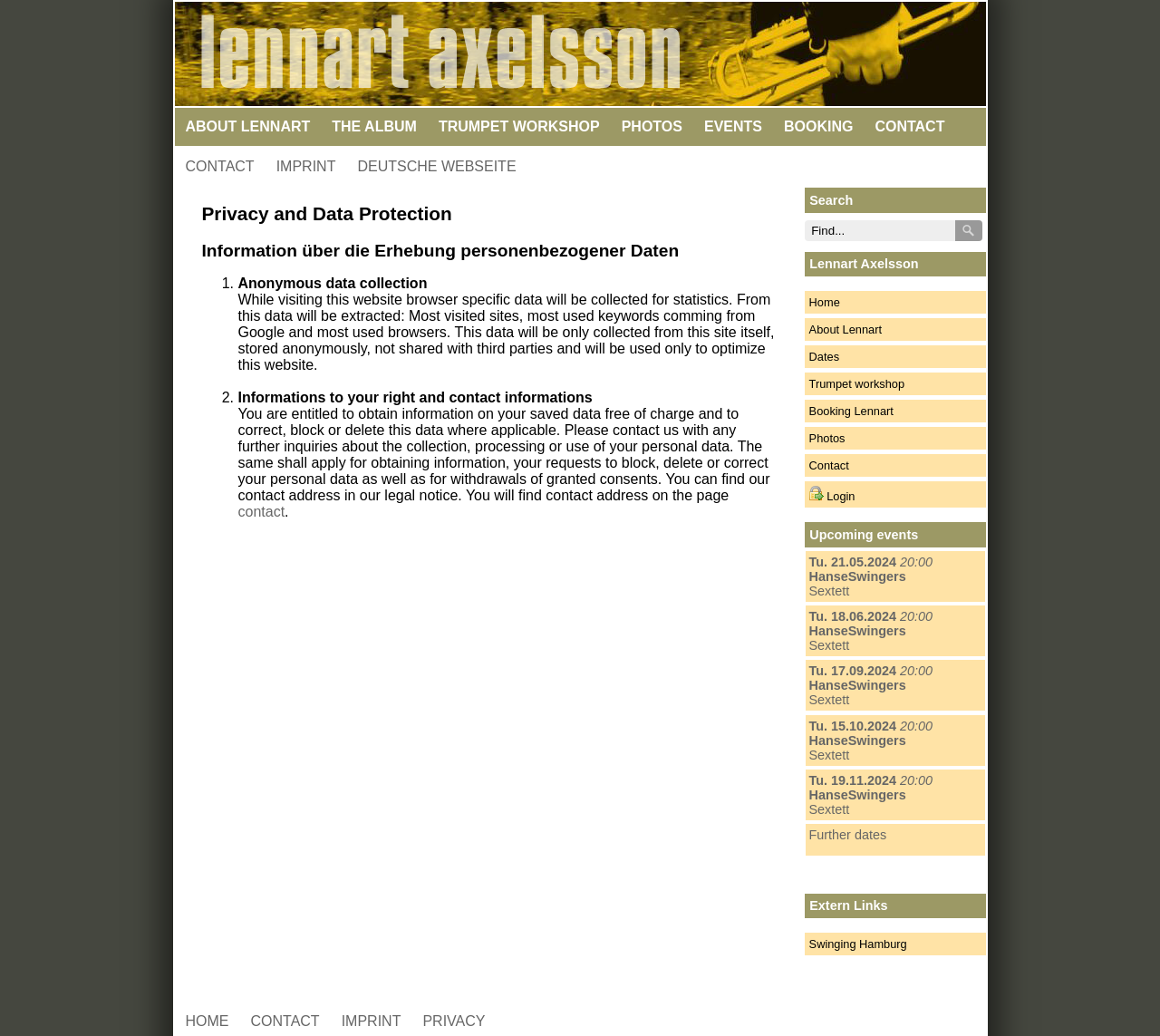What is the name of the person associated with this website?
Based on the screenshot, provide your answer in one word or phrase.

Lennart Axelsson